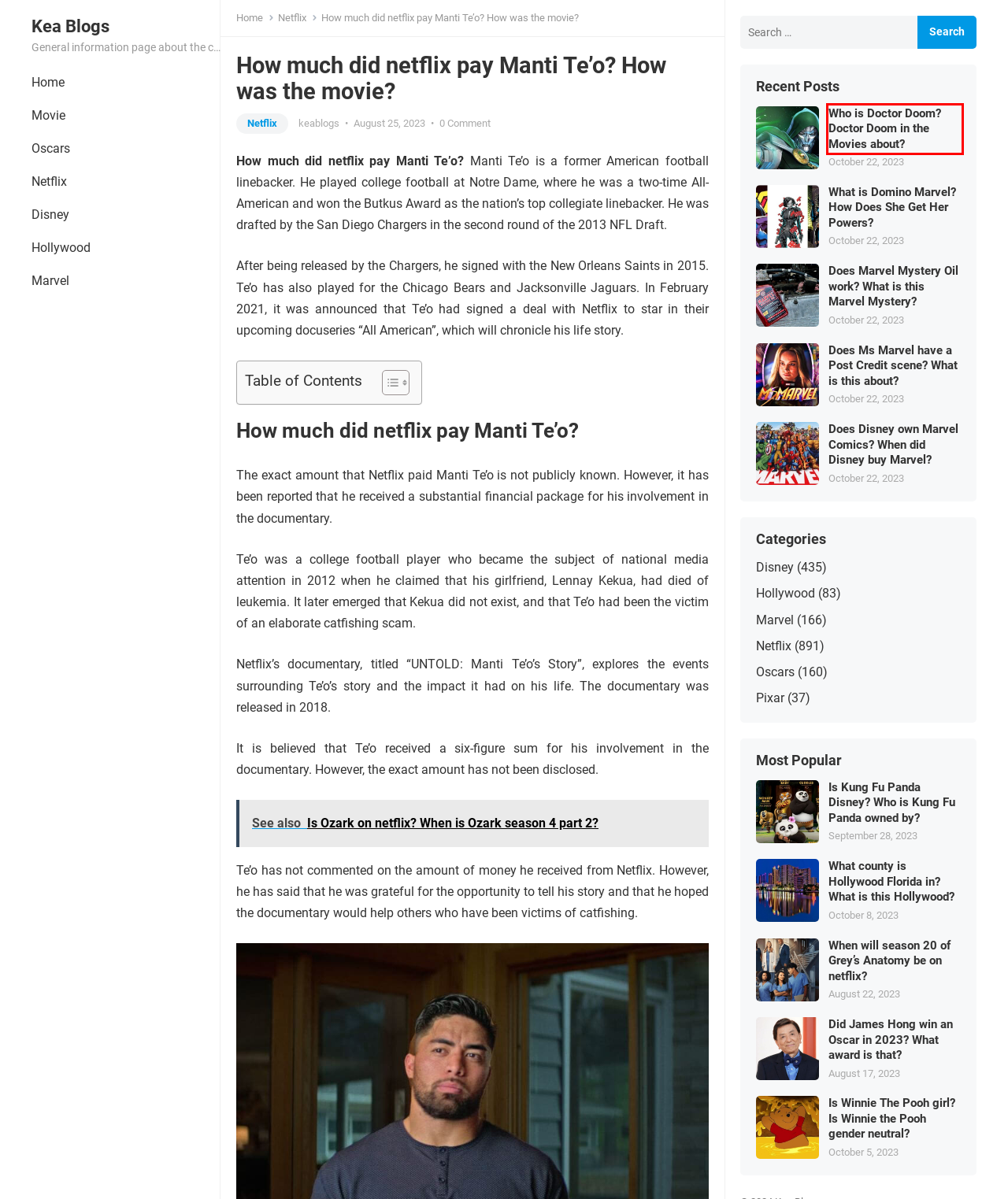Observe the provided screenshot of a webpage with a red bounding box around a specific UI element. Choose the webpage description that best fits the new webpage after you click on the highlighted element. These are your options:
A. Did James Hong win an Oscar in 2023? What award is that?
B. Does Marvel Mystery Oil work? What is this Marvel Mystery?
C. Oscars - Kea Blogs
D. keablogs - Kea Blogs
E. Does Disney own Marvel Comics? When did Disney buy Marvel?
F. Who is Doctor Doom? Doctor Doom in the Movies about?
G. What is Domino Marvel? How Does She Get Her Powers?
H. Netflix - Kea Blogs

F